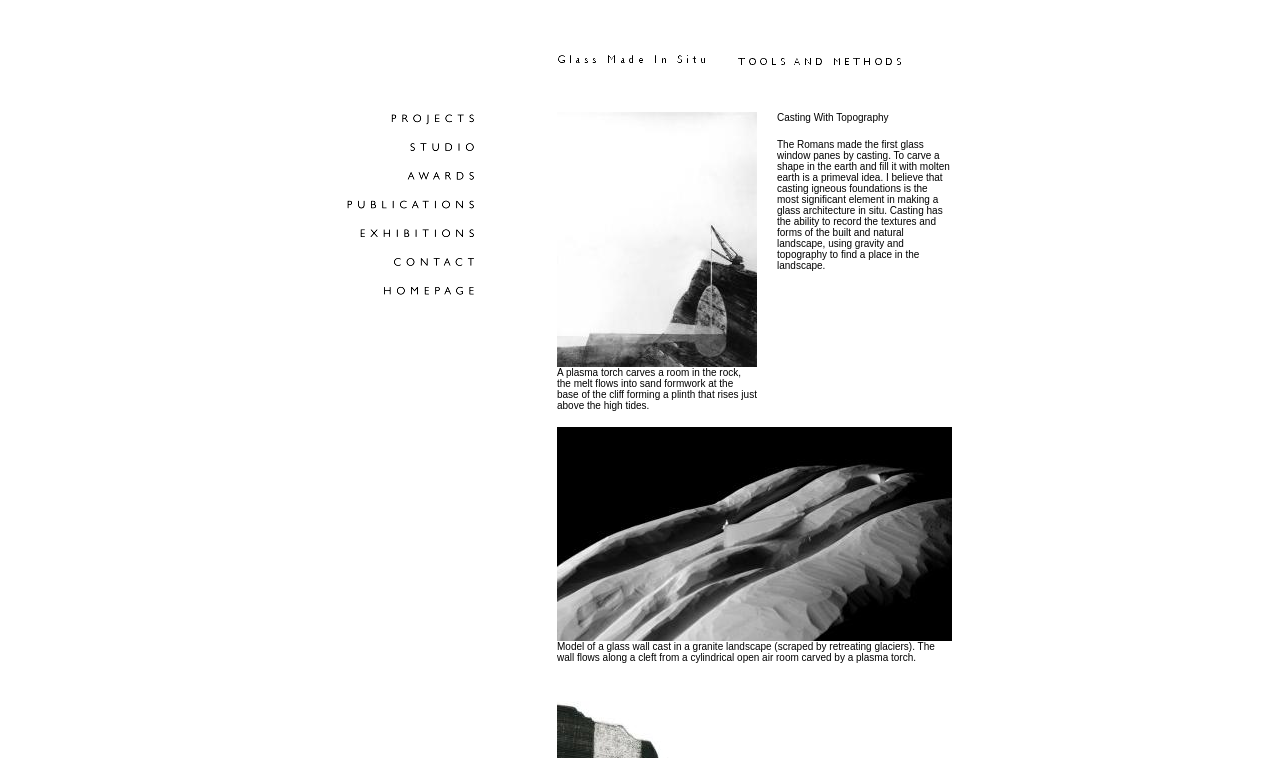What is depicted in the image at coordinates [0.435, 0.148, 0.591, 0.484]?
Provide a concise answer using a single word or phrase based on the image.

A model of a glass wall